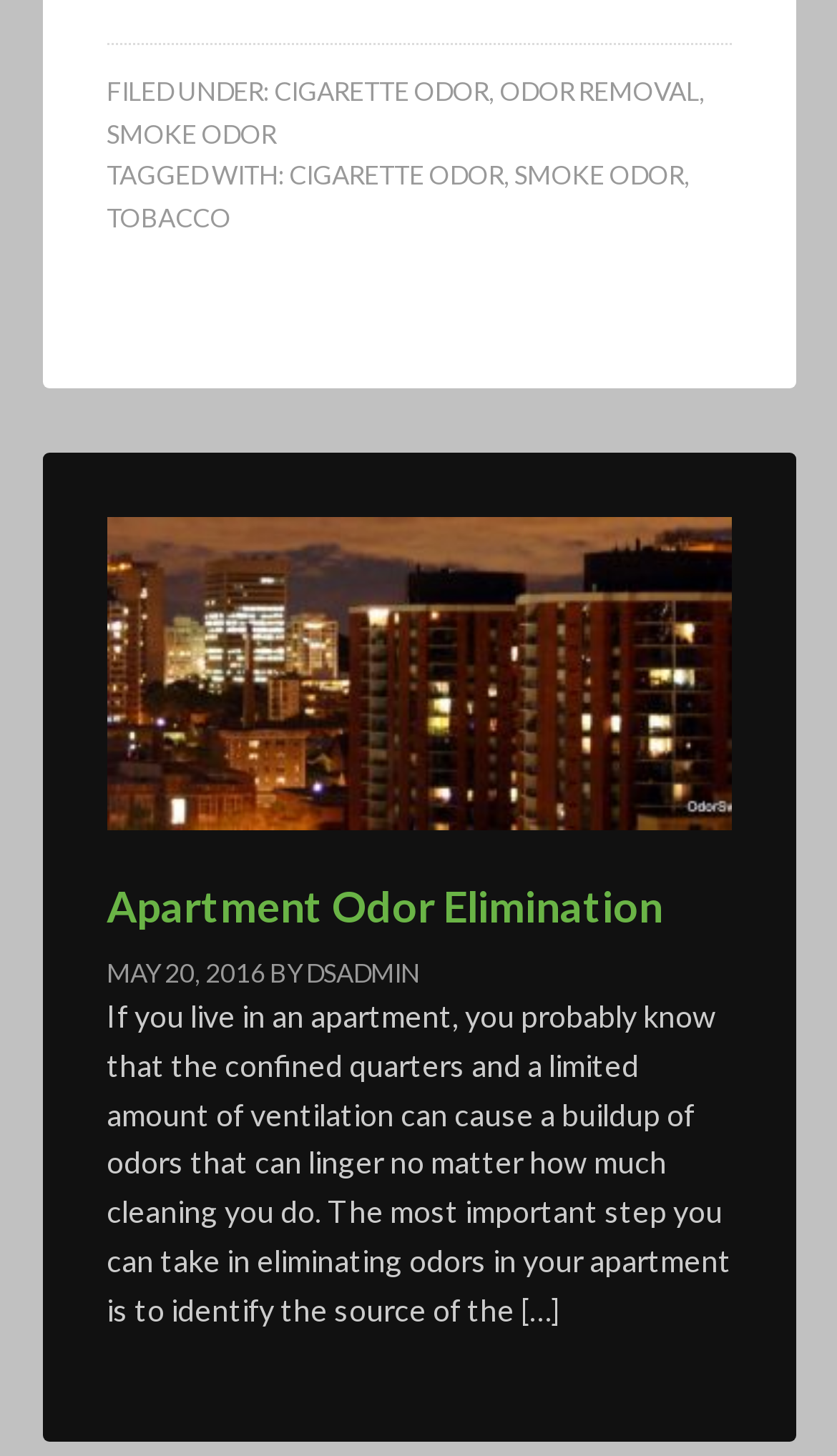Identify the bounding box coordinates for the UI element that matches this description: "Odor Removal".

[0.596, 0.052, 0.835, 0.074]